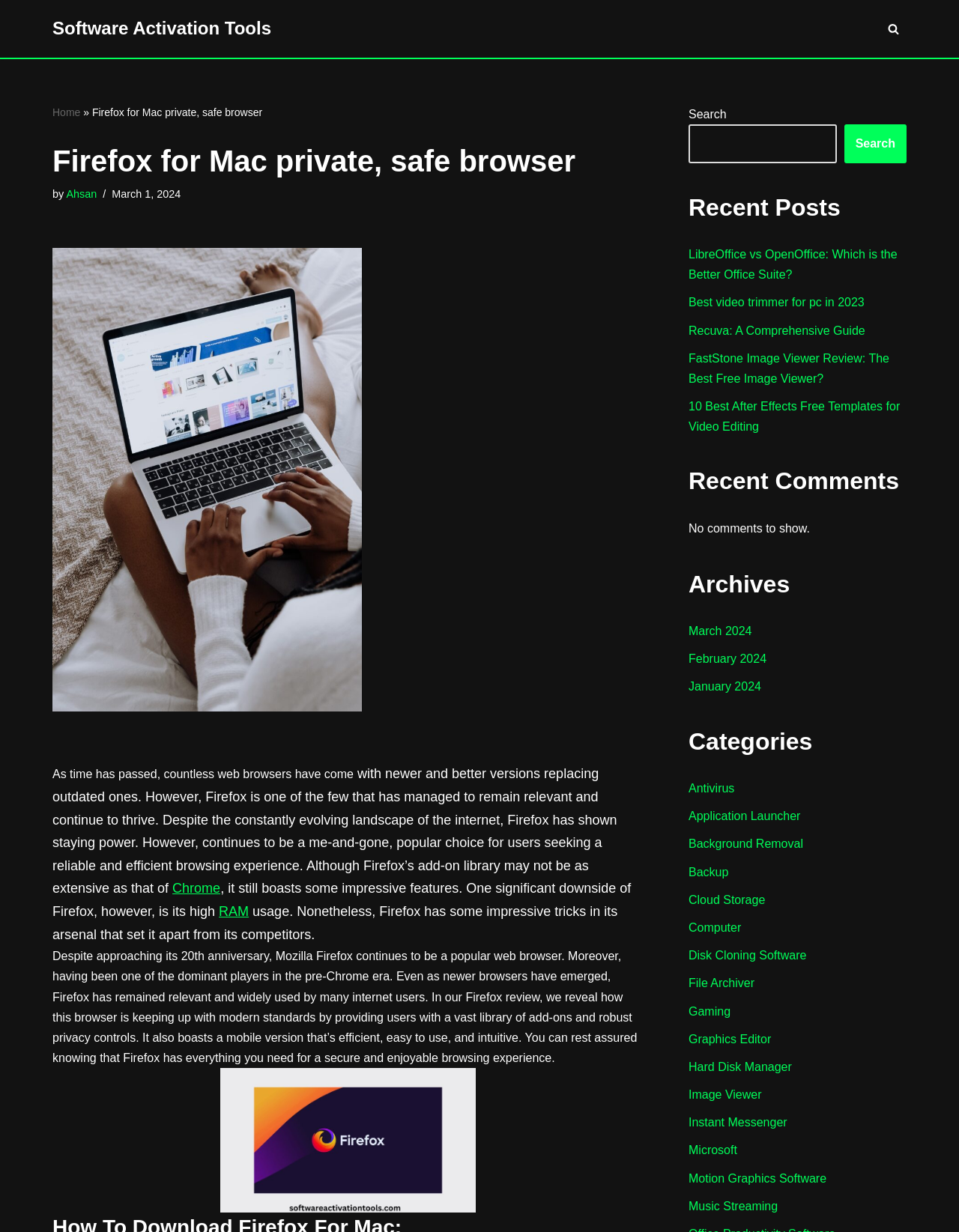What is the name of the browser being discussed?
Refer to the screenshot and respond with a concise word or phrase.

Firefox